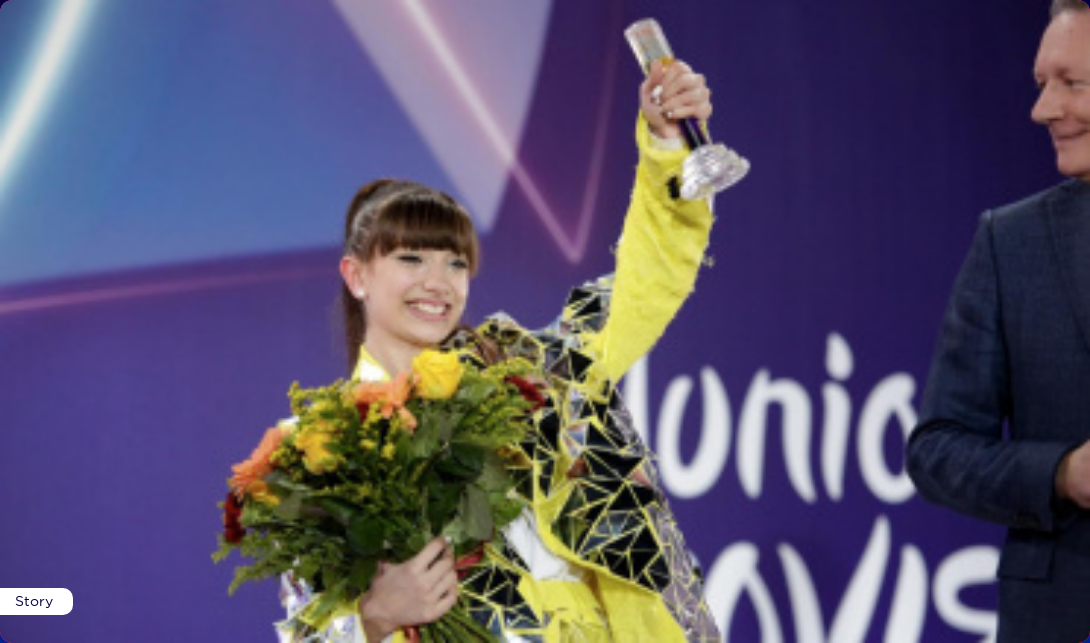What is the logo visible in the background?
Please provide a detailed and comprehensive answer to the question.

The background is adorned with colorful lights and the Junior Eurovision logo, emphasizing the festive nature of the event and indicating that the scene is from the Junior Eurovision stage.